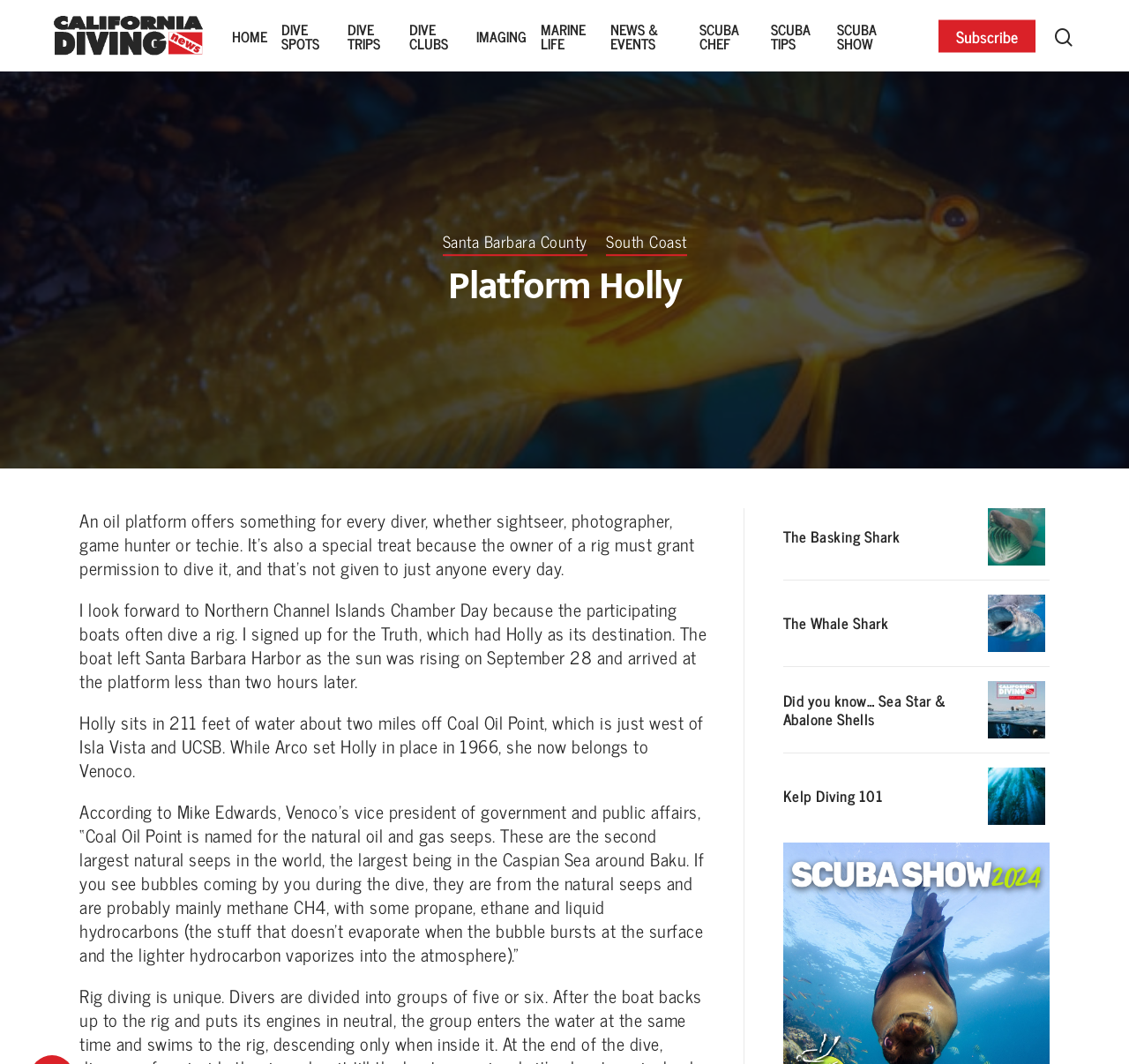What is the name of the company that owns the platform?
Answer the question with a detailed and thorough explanation.

The name of the company is mentioned in the text 'While Arco set Holly in place in 1966, she now belongs to Venoco.'